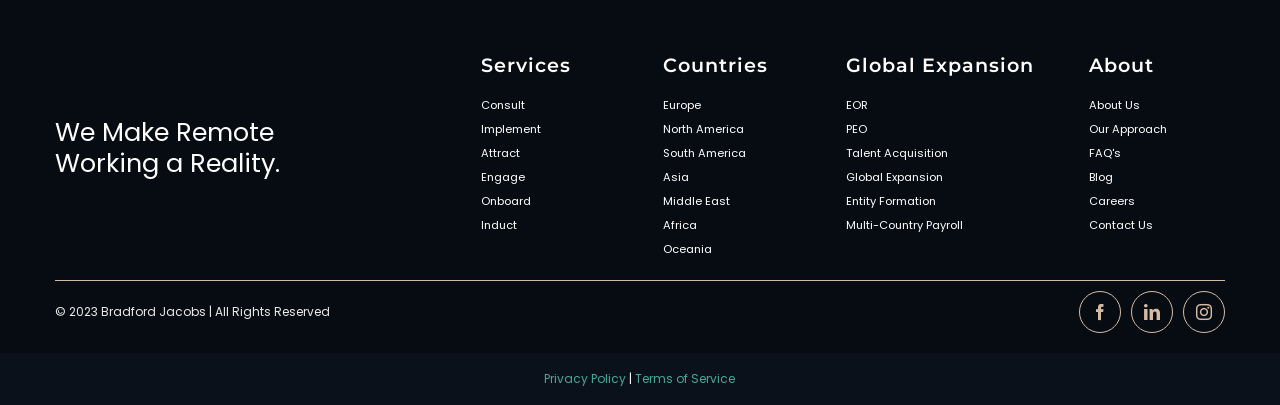Please identify the bounding box coordinates of the clickable area that will allow you to execute the instruction: "Connect with Bradford Jacobs on LinkedIn".

[0.884, 0.719, 0.916, 0.823]